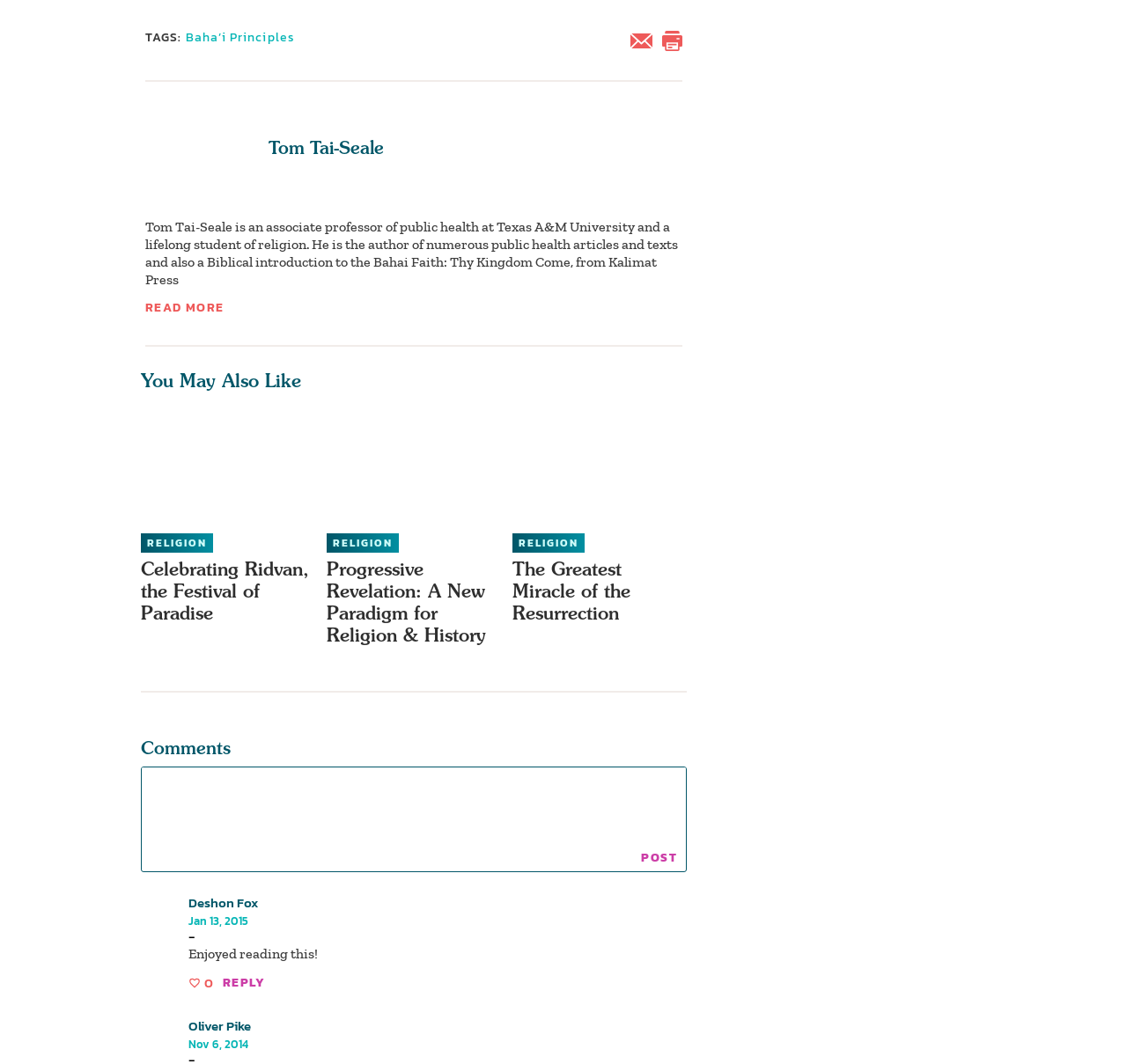Identify the bounding box coordinates of the element that should be clicked to fulfill this task: "Read the article by Tom Tai-Seale". The coordinates should be provided as four float numbers between 0 and 1, i.e., [left, top, right, bottom].

[0.238, 0.128, 0.341, 0.15]